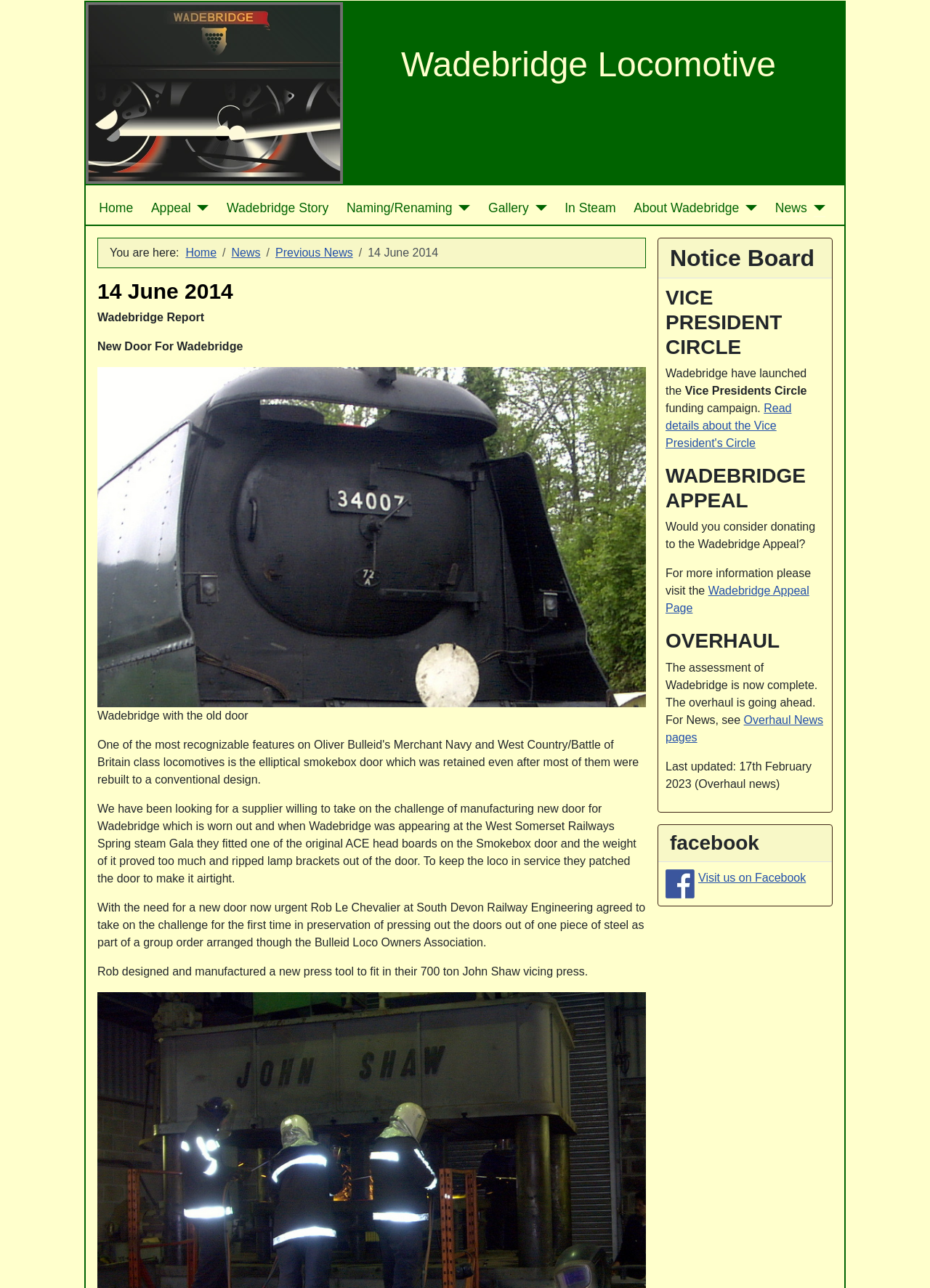Can you specify the bounding box coordinates of the area that needs to be clicked to fulfill the following instruction: "Read details about the Vice President's Circle"?

[0.716, 0.312, 0.851, 0.349]